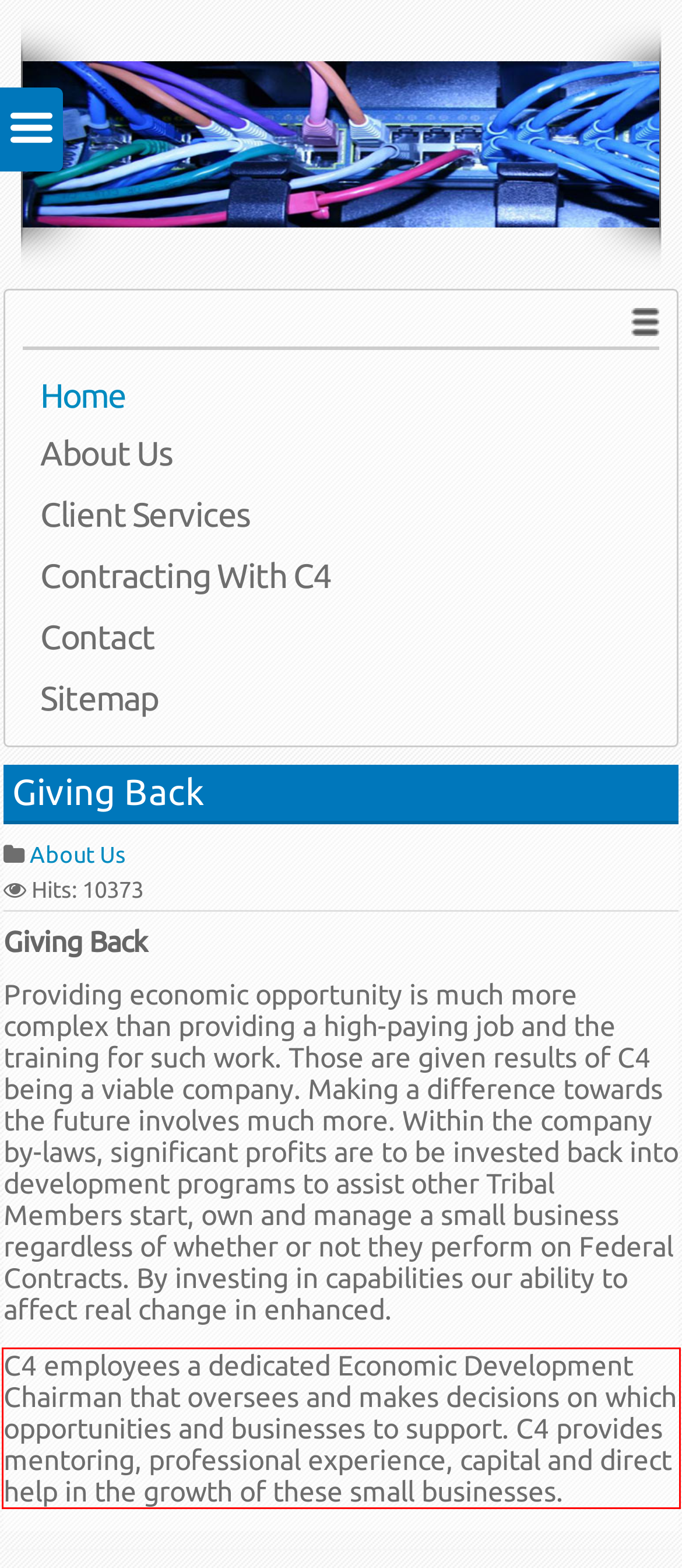You are looking at a screenshot of a webpage with a red rectangle bounding box. Use OCR to identify and extract the text content found inside this red bounding box.

C4 employees a dedicated Economic Development Chairman that oversees and makes decisions on which opportunities and businesses to support. C4 provides mentoring, professional experience, capital and direct help in the growth of these small businesses.